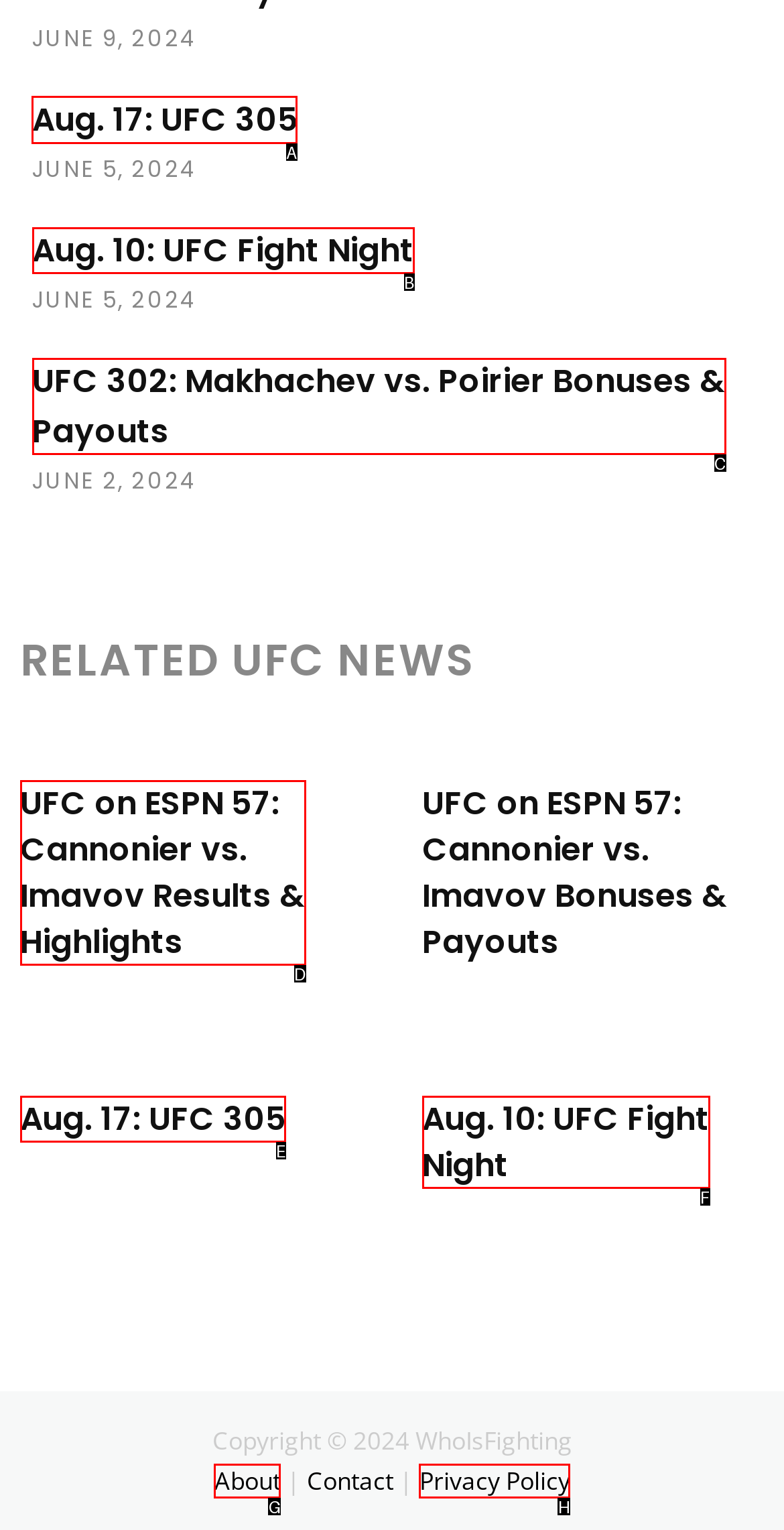Which option should you click on to fulfill this task: View UFC 305 event details? Answer with the letter of the correct choice.

A